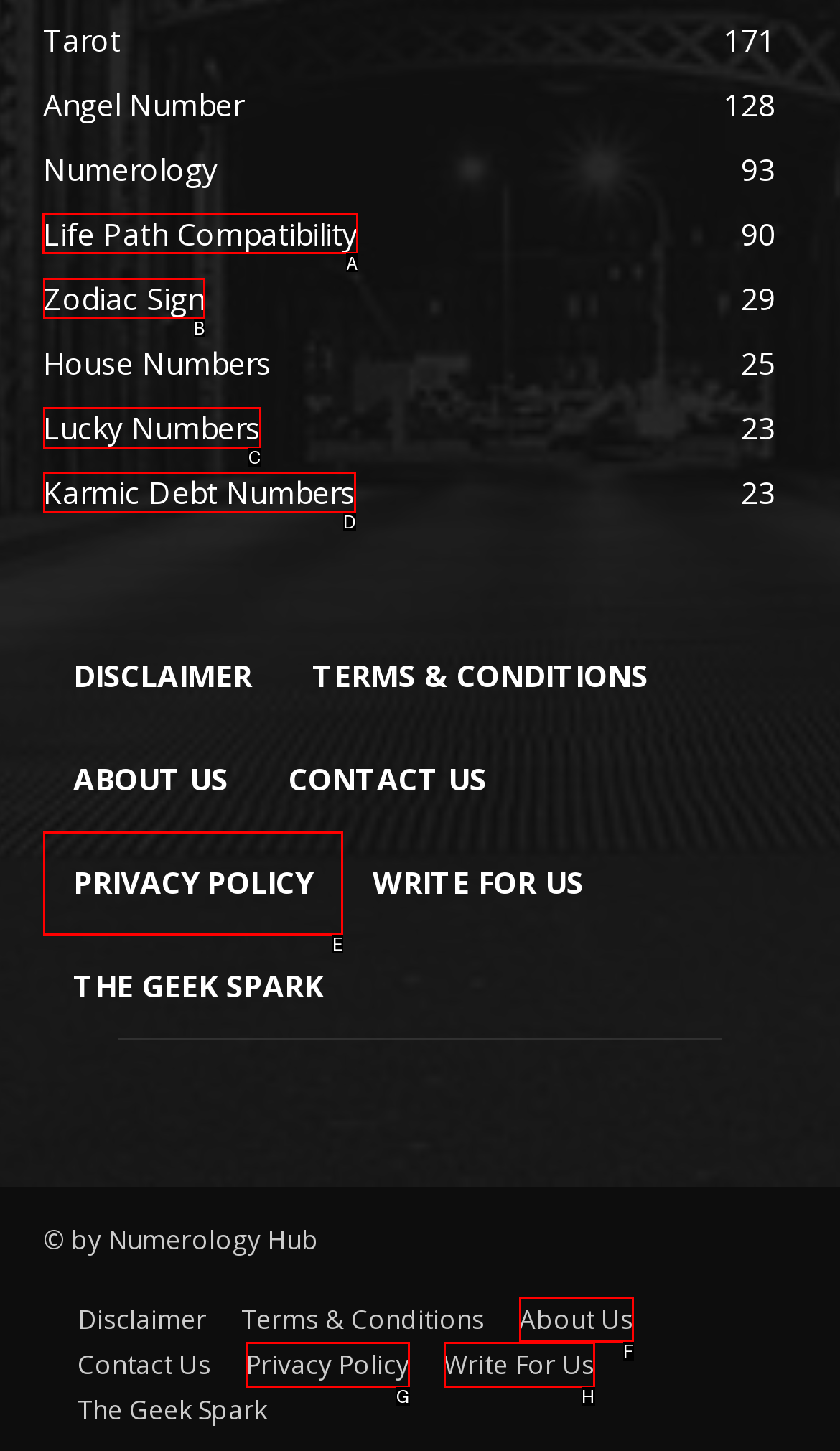Tell me which one HTML element I should click to complete the following instruction: Check Life Path Compatibility 90
Answer with the option's letter from the given choices directly.

A